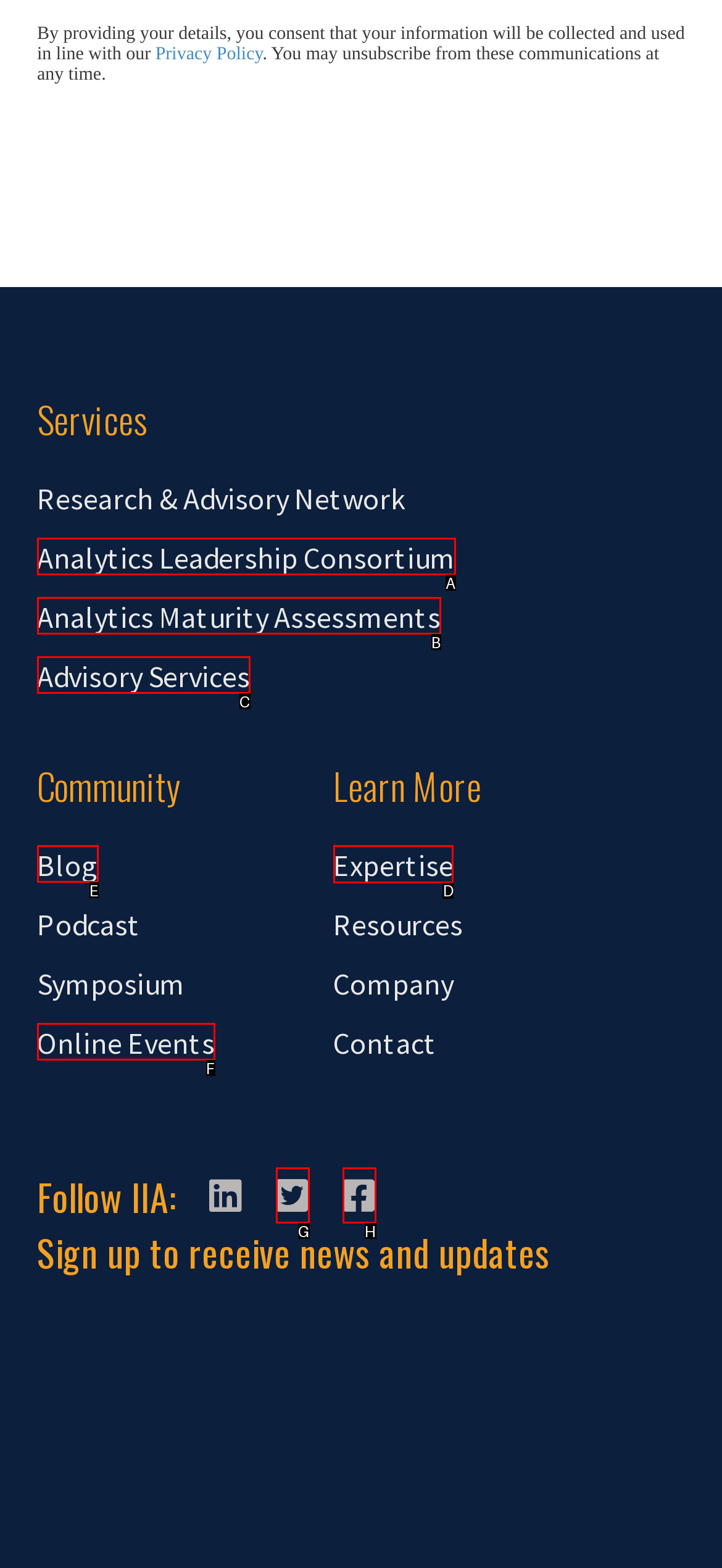Select the correct option from the given choices to perform this task: Learn more about Expertise. Provide the letter of that option.

D